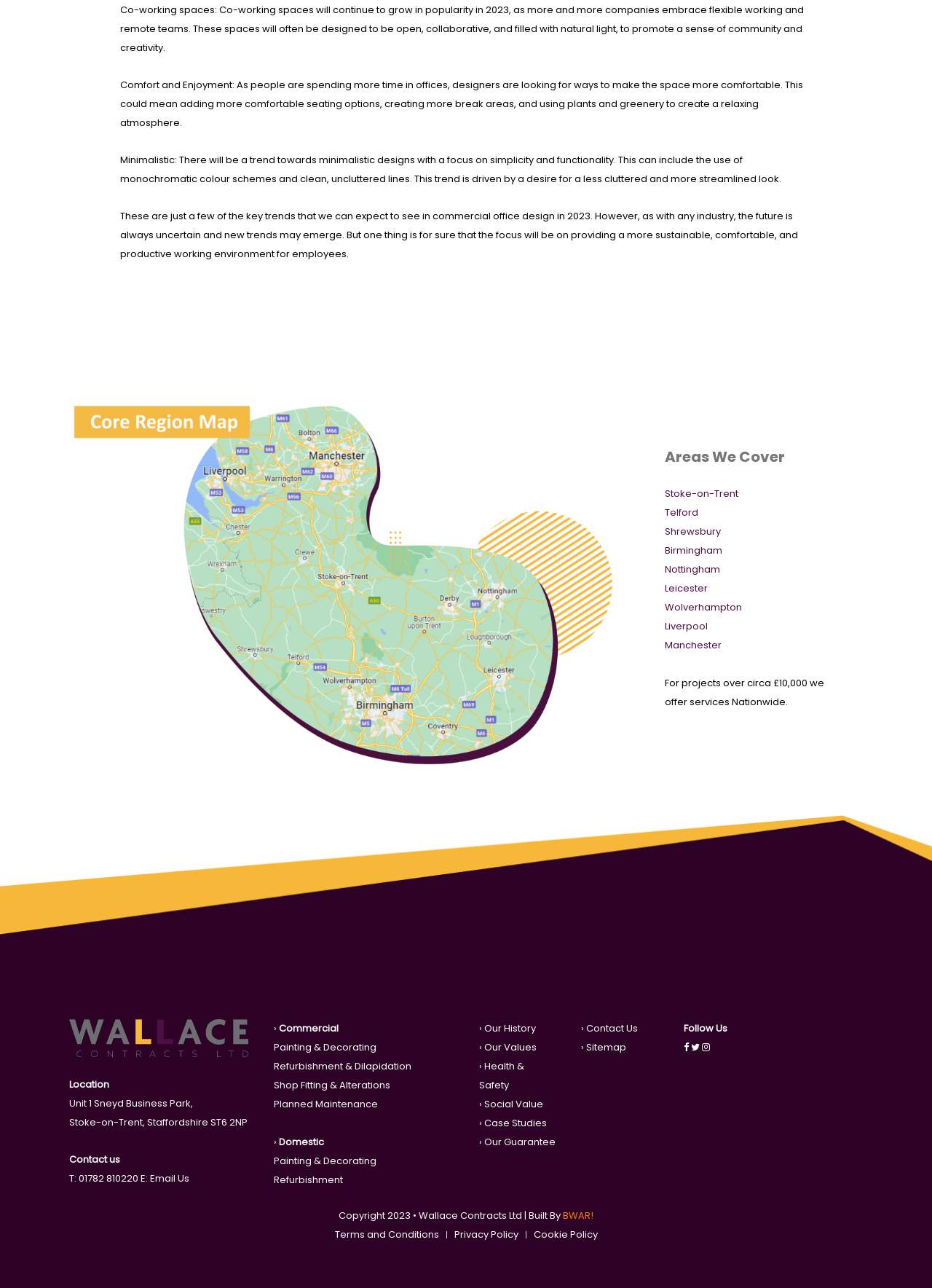Specify the bounding box coordinates of the region I need to click to perform the following instruction: "View 'Areas We Cover'". The coordinates must be four float numbers in the range of 0 to 1, i.e., [left, top, right, bottom].

[0.074, 0.301, 0.662, 0.599]